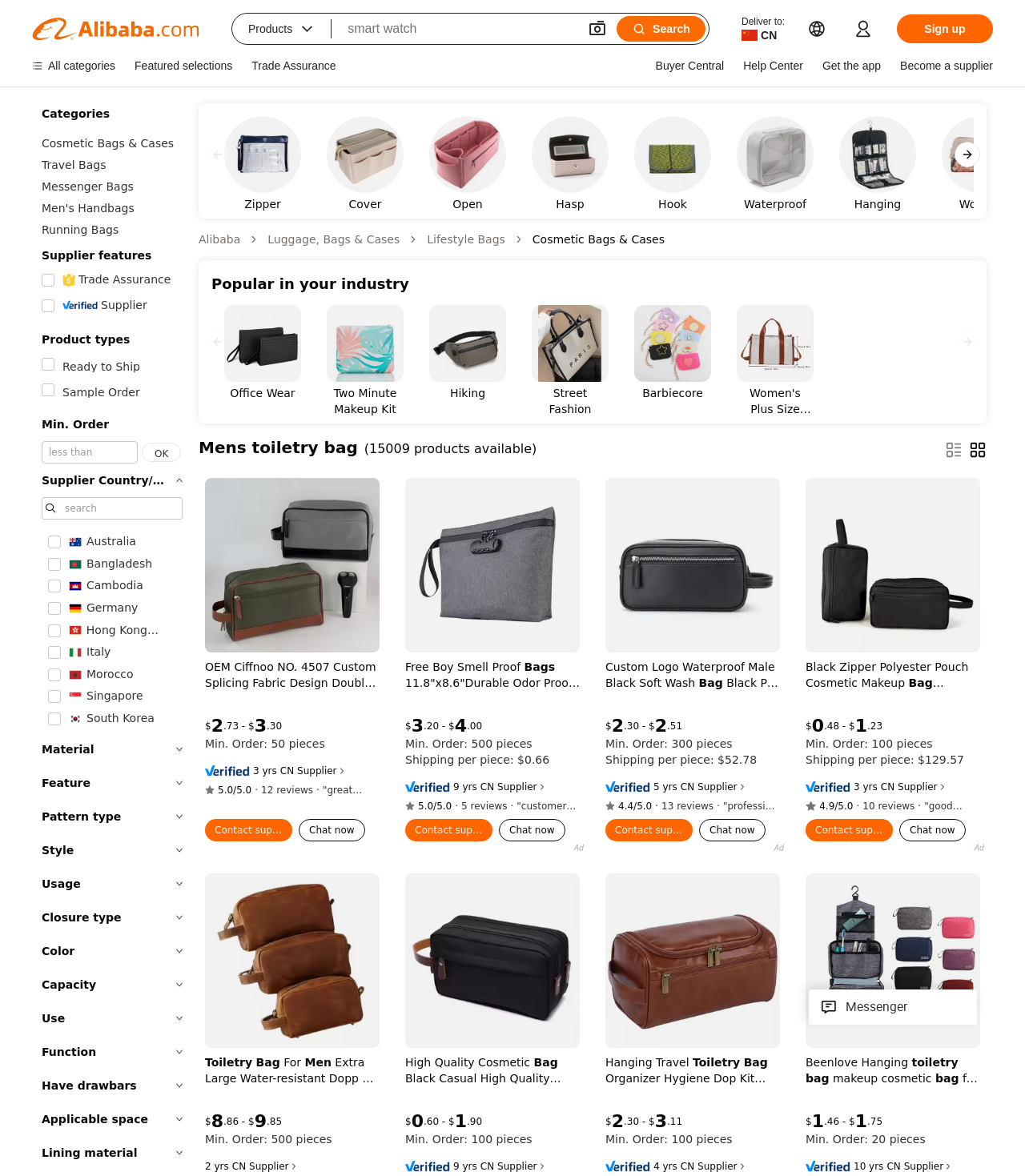What is the default country/region for delivery?
Can you provide a detailed and comprehensive answer to the question?

I found a StaticText element 'Deliver to:' followed by an image and a StaticText element 'CN'. This implies that the default country/region for delivery is China, denoted by 'CN'.